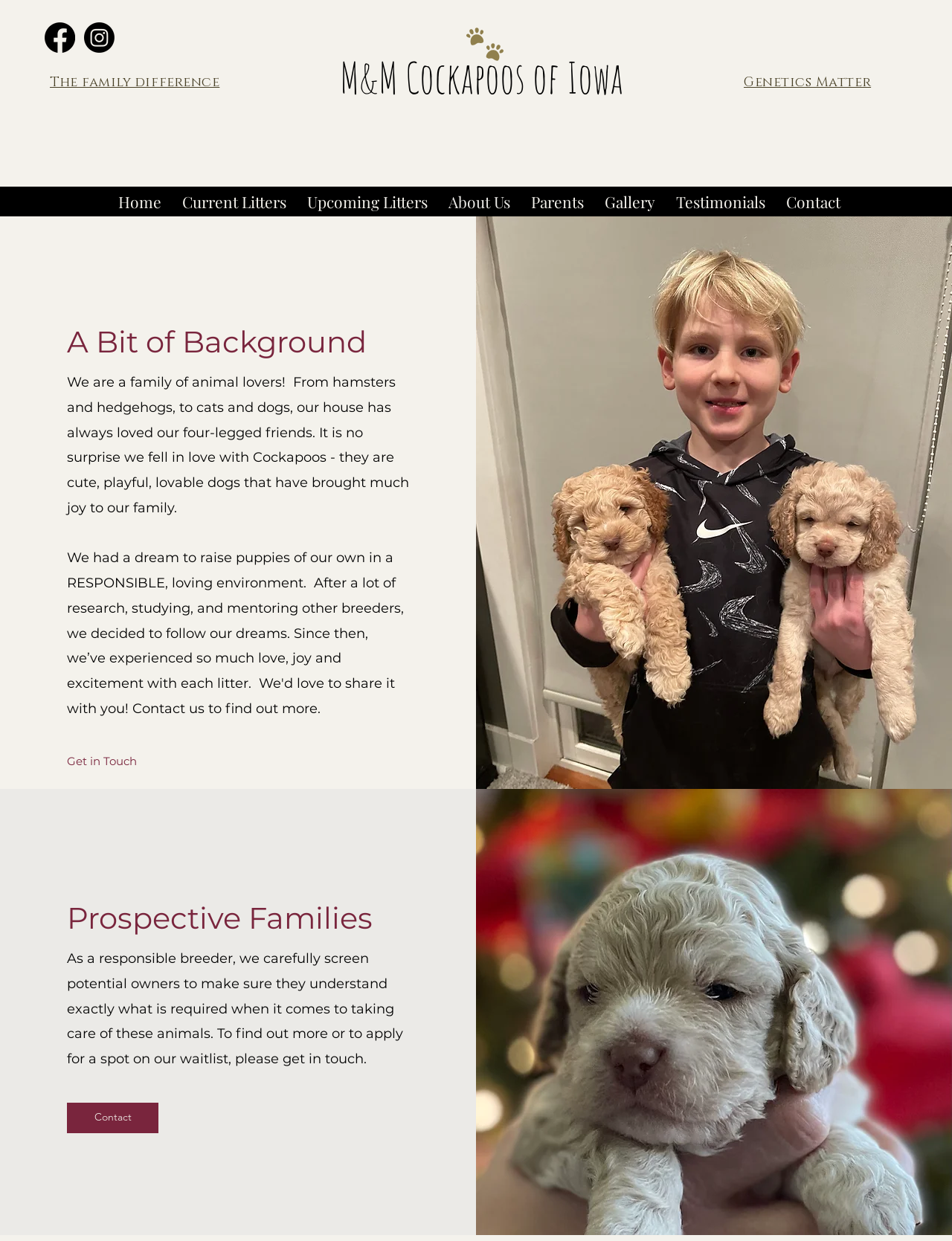Provide an in-depth caption for the contents of the webpage.

This webpage is about M&M Cockapoos of Iowa, a breeder of Cockapoo puppies. At the top left corner, there is a social bar with links to Facebook and Instagram, each accompanied by an image of the respective social media platform's logo. 

Below the social bar, there is a heading that reads "The family difference" with a link to the same title. To the right of this heading, the text "M&M Cockapoos of Iowa" is displayed prominently. 

On the right side of the page, there is a navigation menu with links to various sections of the website, including "Home", "Current Litters", "Upcoming Litters", "About Us", "Parents", "Gallery", "Testimonials", and "Contact". 

The main content of the page is divided into three sections. The first section has a heading "A Bit of Background" and a paragraph of text that describes the breeder's family and their love for animals, including Cockapoos. 

Below this section, there is a link to "Get in Touch" and a large image that takes up the right half of the page. 

The third section has a heading "Prospective Families" and a paragraph of text that explains the breeder's process for screening potential owners and how to get in touch to apply for a spot on their waitlist. This section also includes a link to "Contact" and another large image that takes up the right half of the page.